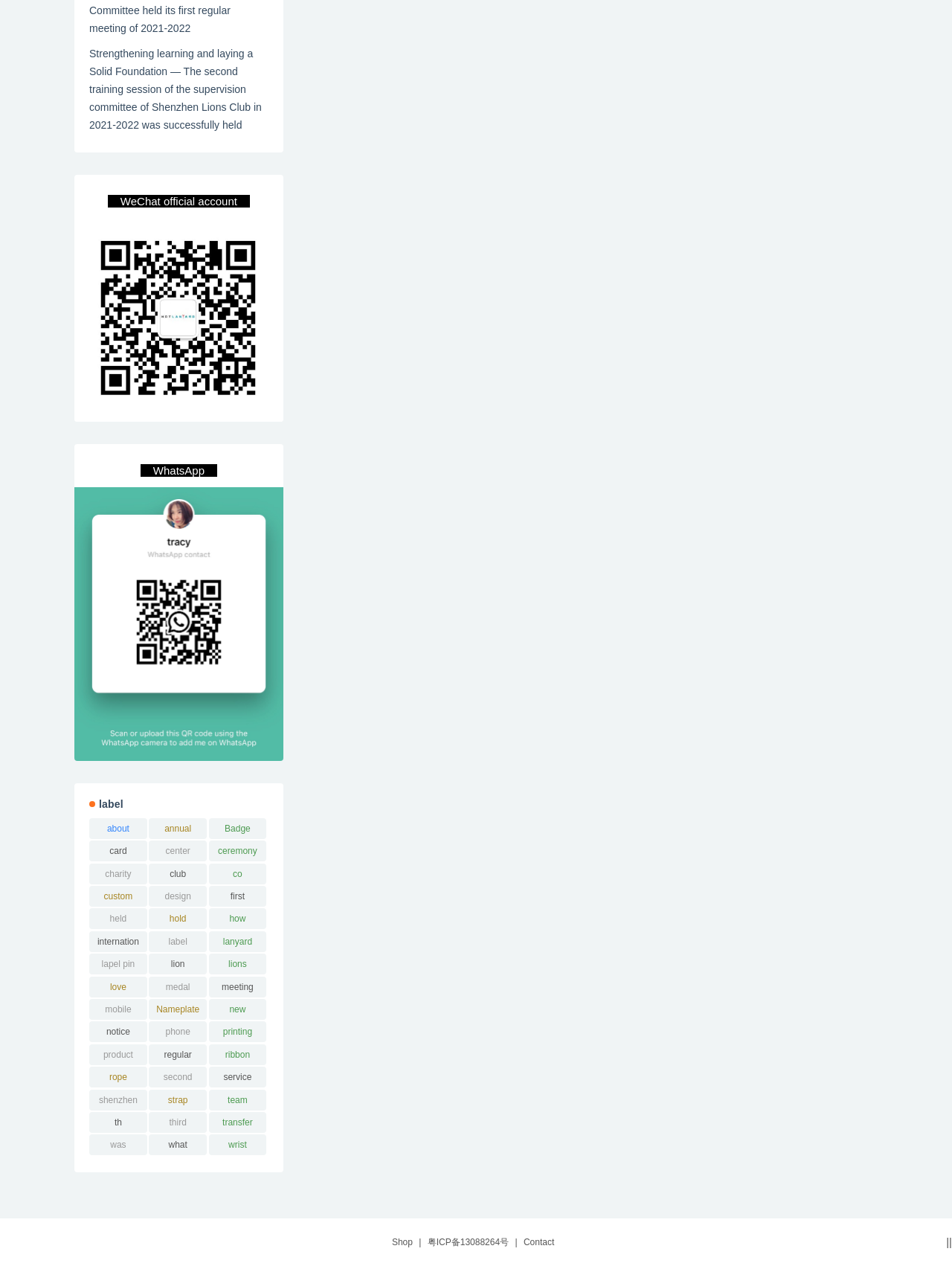Locate the bounding box coordinates of the area where you should click to accomplish the instruction: "Browse the annual projects".

[0.156, 0.646, 0.217, 0.663]